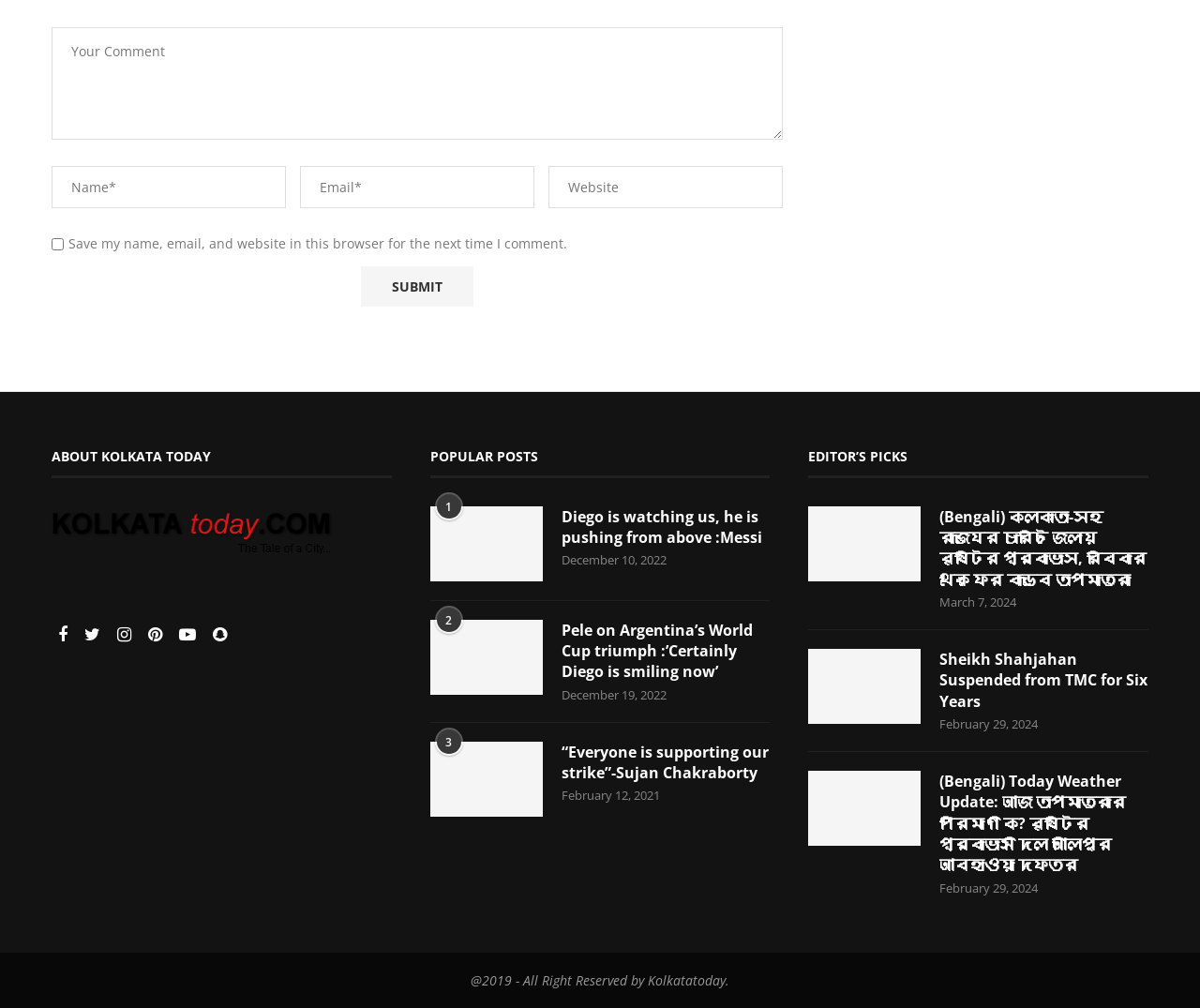For the following element description, predict the bounding box coordinates in the format (top-left x, top-left y, bottom-right x, bottom-right y). All values should be floating point numbers between 0 and 1. Description: name="email" placeholder="Email*"

[0.25, 0.164, 0.445, 0.206]